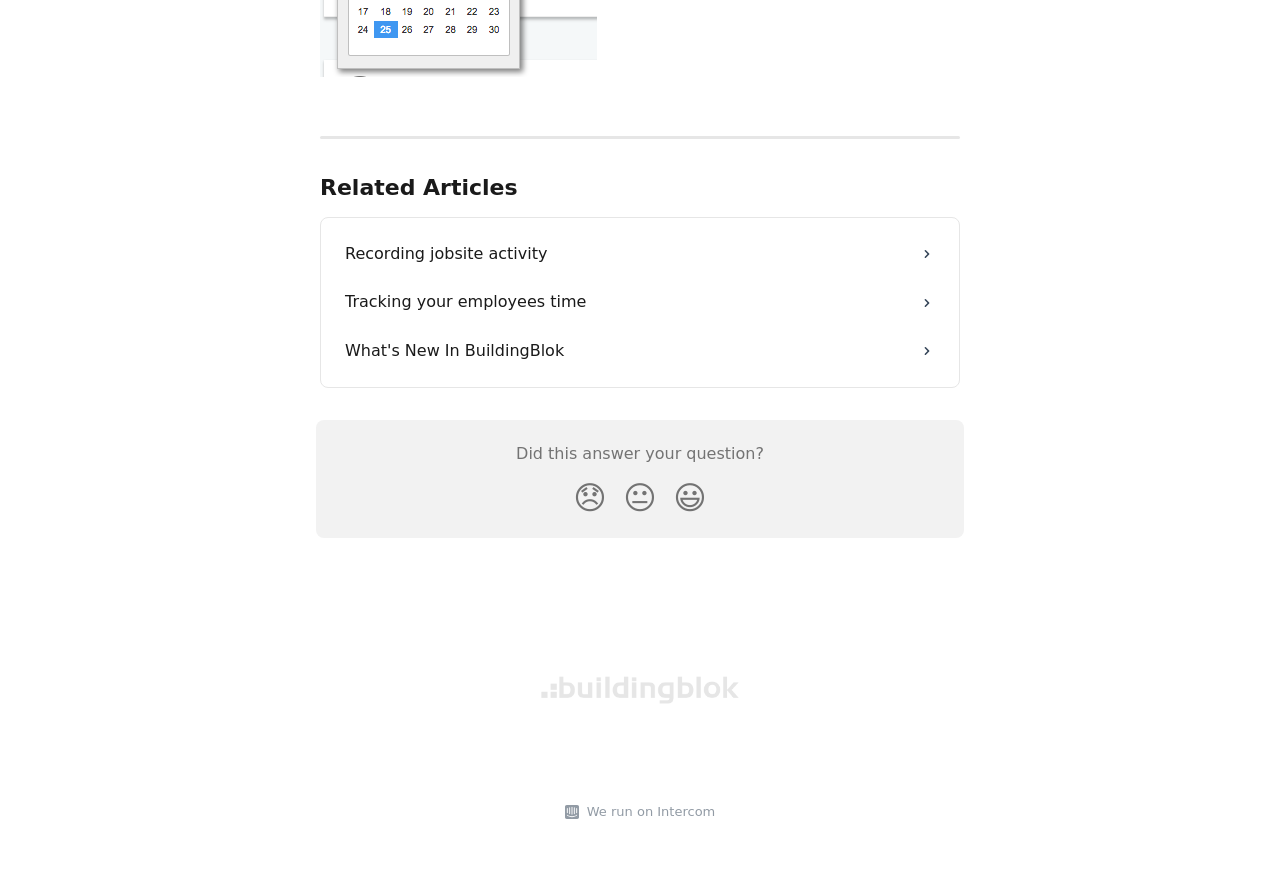Specify the bounding box coordinates of the area to click in order to follow the given instruction: "Click on 'We run on Intercom'."

[0.452, 0.921, 0.559, 0.945]